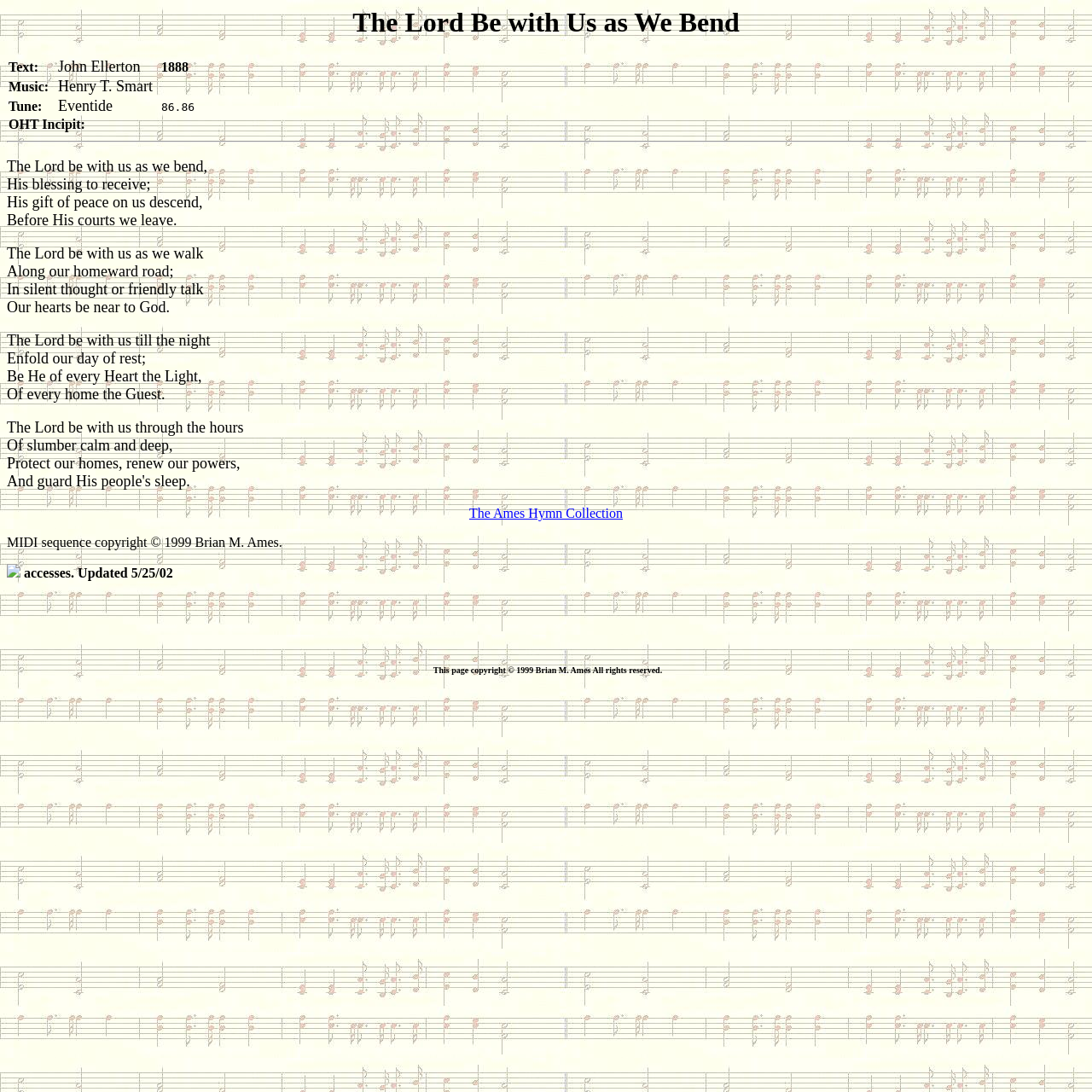Identify and provide the bounding box coordinates of the UI element described: "The Ames Hymn Collection". The coordinates should be formatted as [left, top, right, bottom], with each number being a float between 0 and 1.

[0.43, 0.464, 0.57, 0.477]